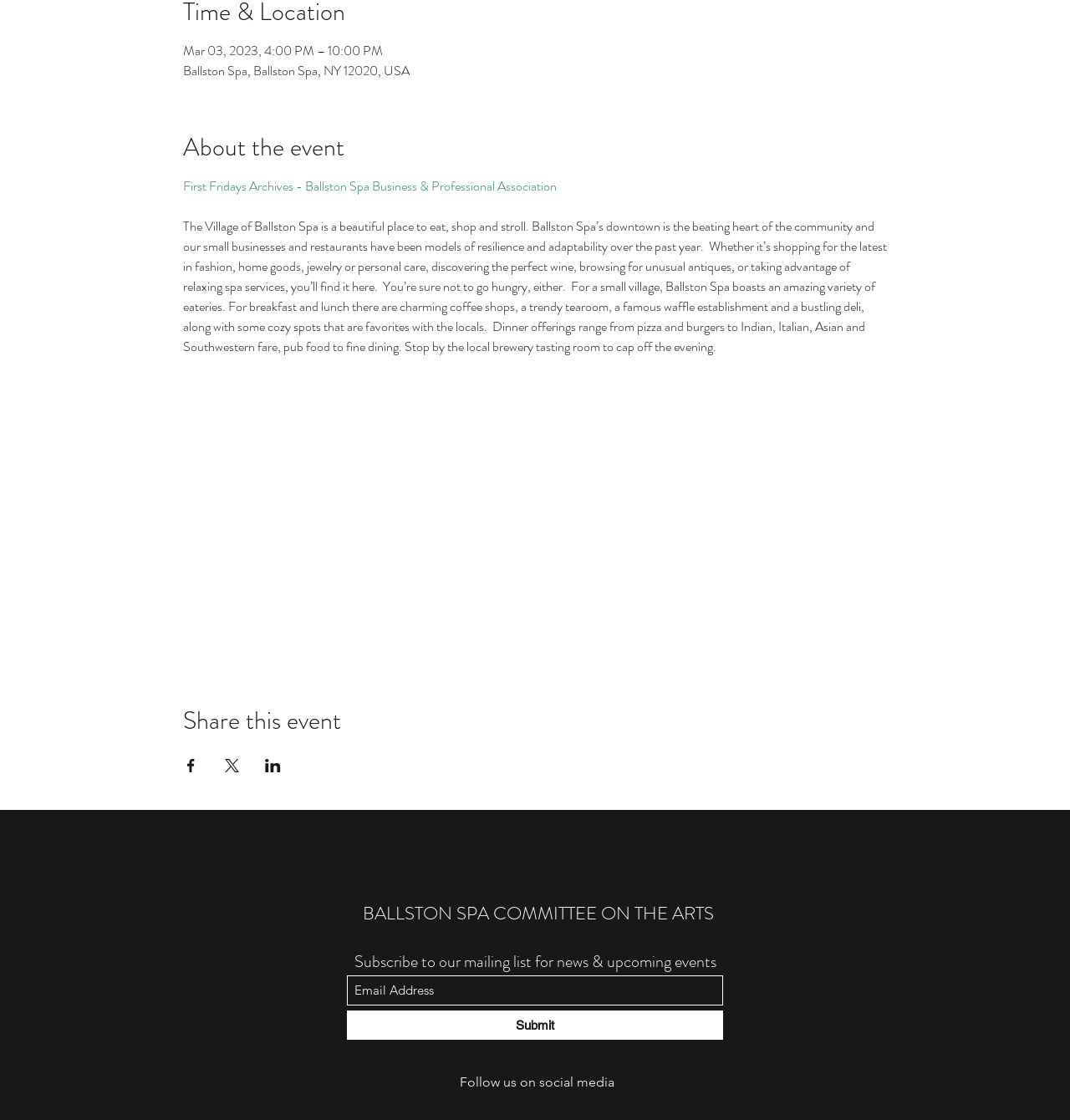Determine the bounding box coordinates of the element that should be clicked to execute the following command: "Follow us on social media".

[0.43, 0.959, 0.574, 0.973]